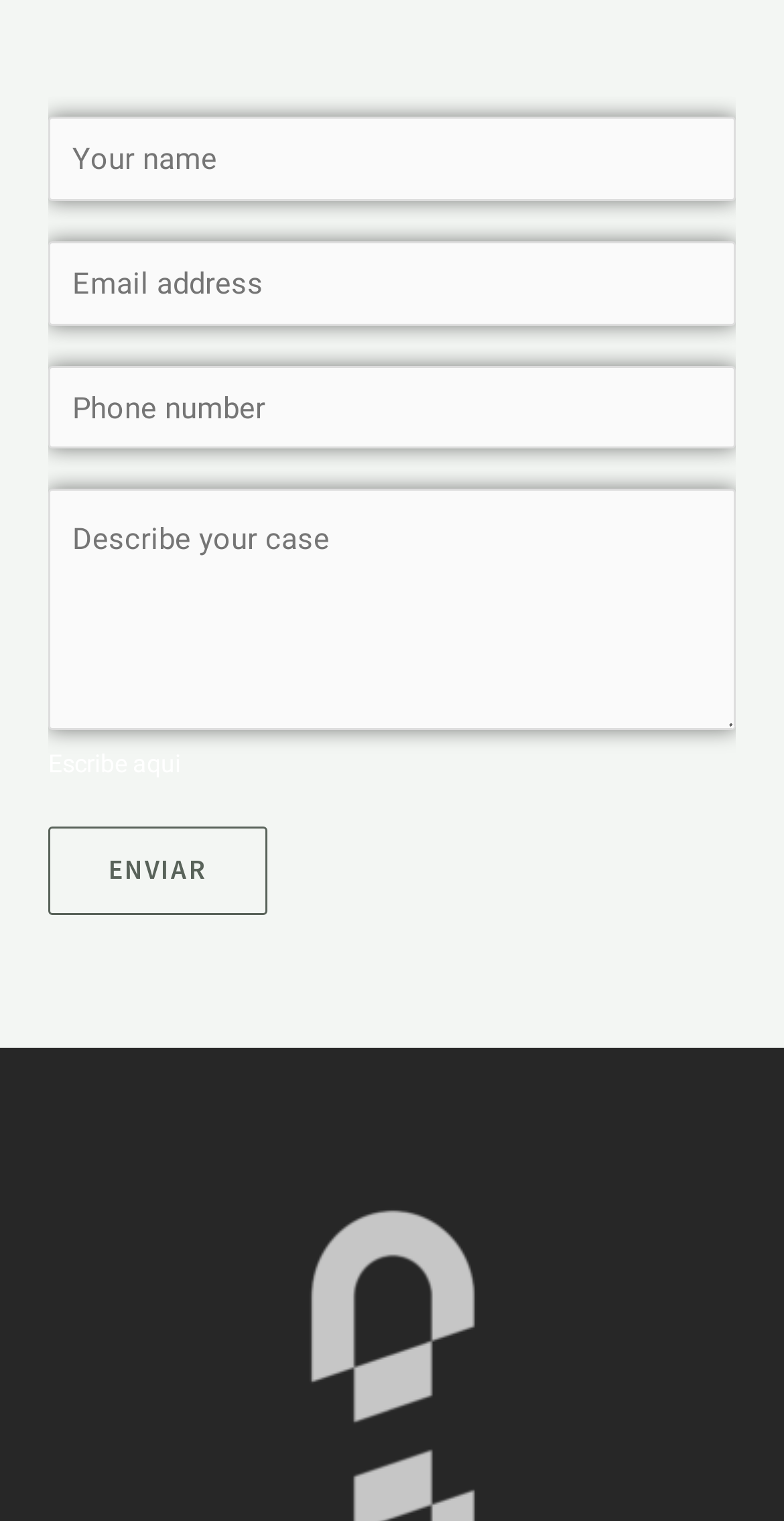From the element description parent_node: Teléfono name="wpforms[fields][3]" placeholder="Phone number", predict the bounding box coordinates of the UI element. The coordinates must be specified in the format (top-left x, top-left y, bottom-right x, bottom-right y) and should be within the 0 to 1 range.

[0.062, 0.24, 0.938, 0.295]